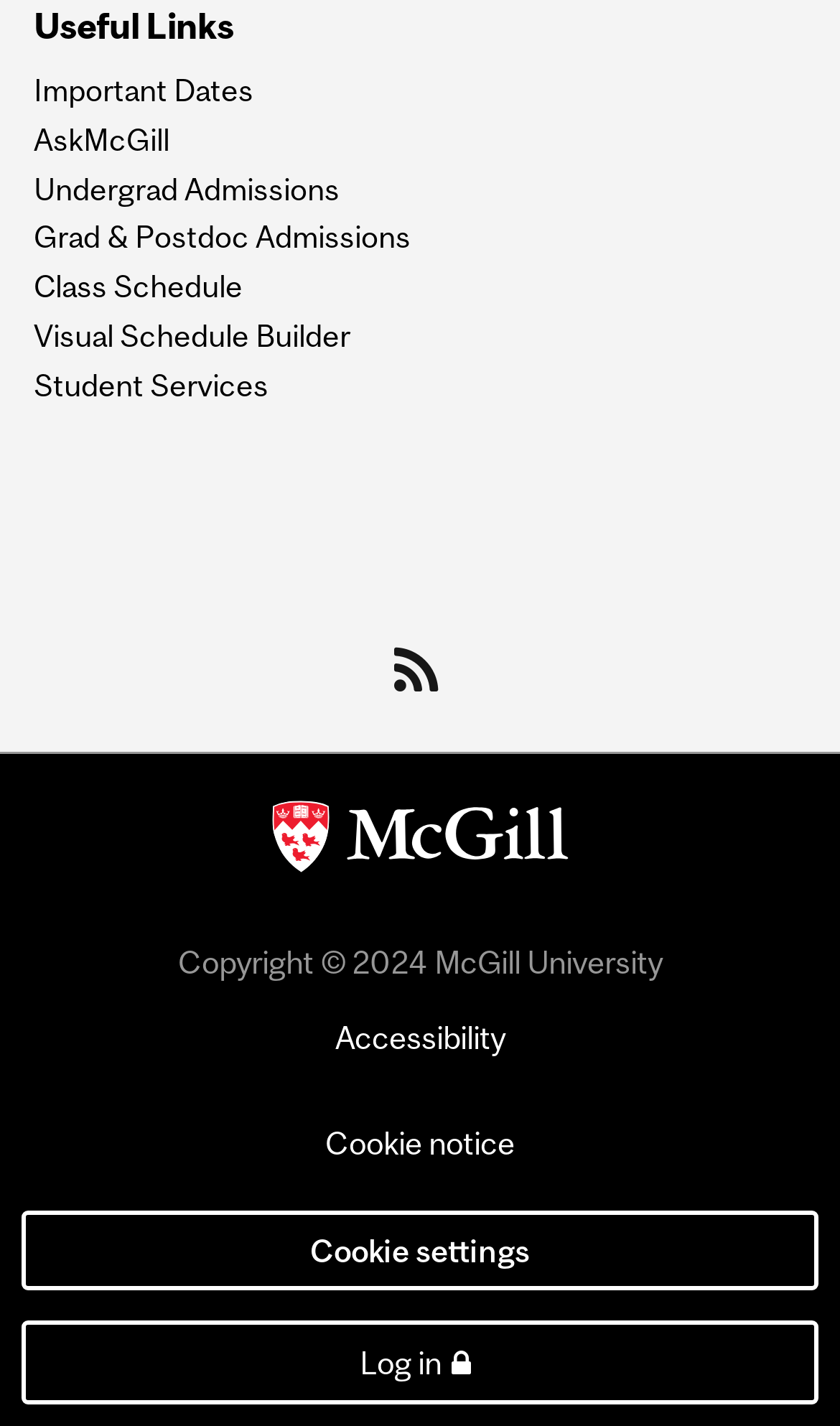Specify the bounding box coordinates of the area to click in order to execute this command: 'Click on Useful Links'. The coordinates should consist of four float numbers ranging from 0 to 1, and should be formatted as [left, top, right, bottom].

[0.04, 0.006, 0.491, 0.032]